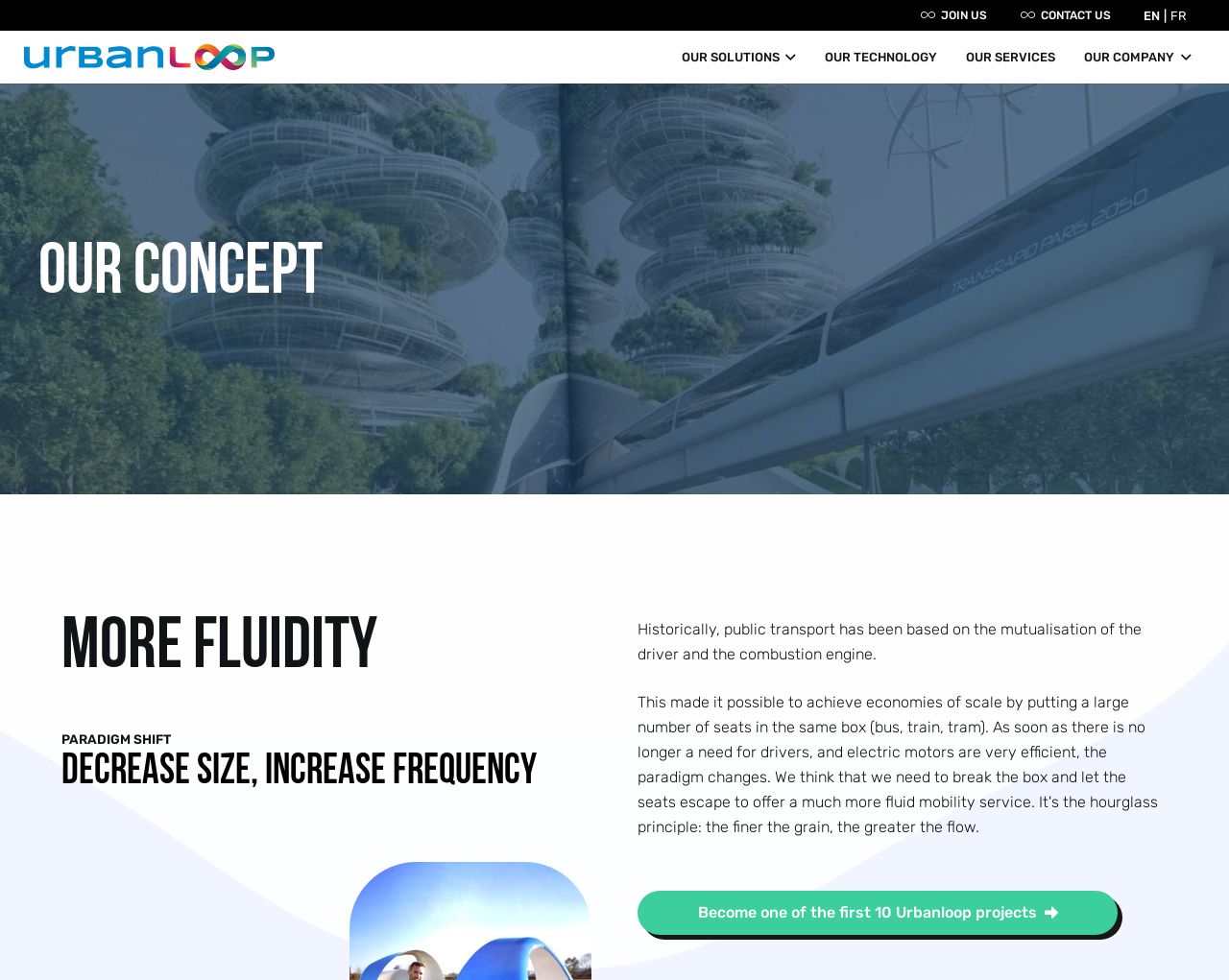From the image, can you give a detailed response to the question below:
What is the tone of the webpage?

I inferred the answer by analyzing the language and content of the webpage, which uses phrases like 'PARADIGM SHIFT' and 'SMART SUSTAINABLE MOBILITY', conveying a sense of innovation and forward-thinking.